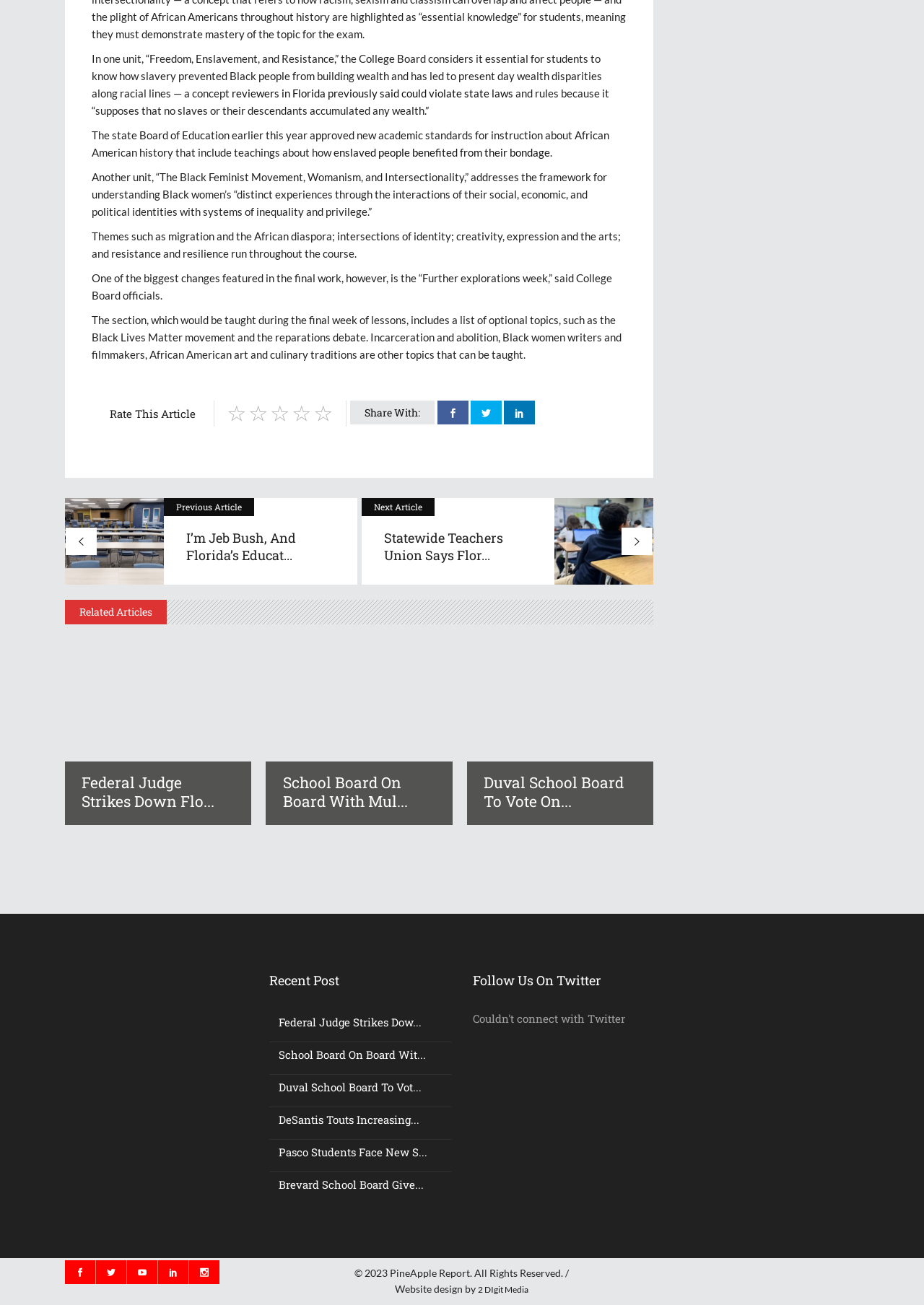Specify the bounding box coordinates of the area to click in order to execute this command: 'Share this article'. The coordinates should consist of four float numbers ranging from 0 to 1, and should be formatted as [left, top, right, bottom].

[0.395, 0.311, 0.455, 0.322]